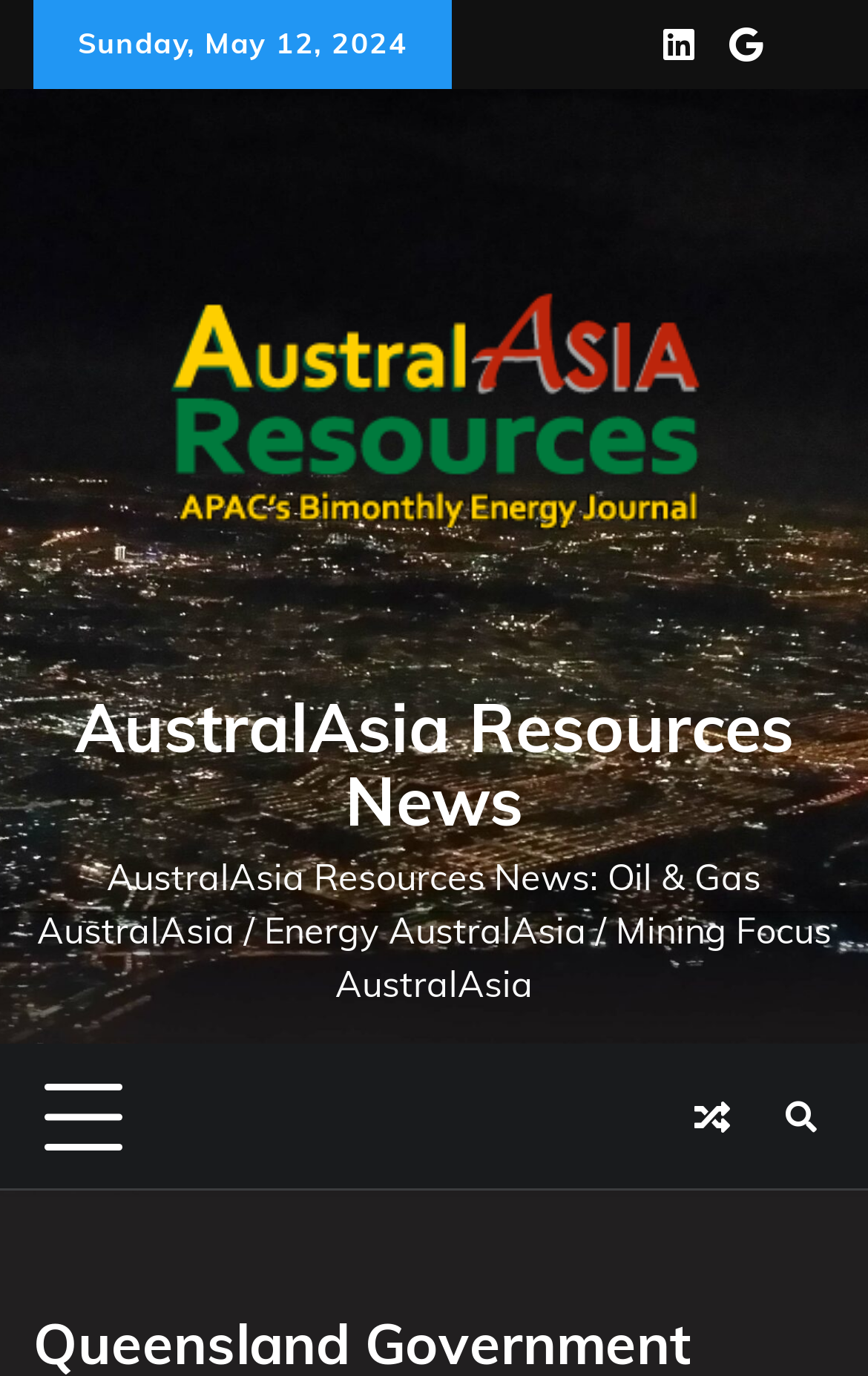How many menu items are there in the primary menu?
Provide a concise answer using a single word or phrase based on the image.

Unknown